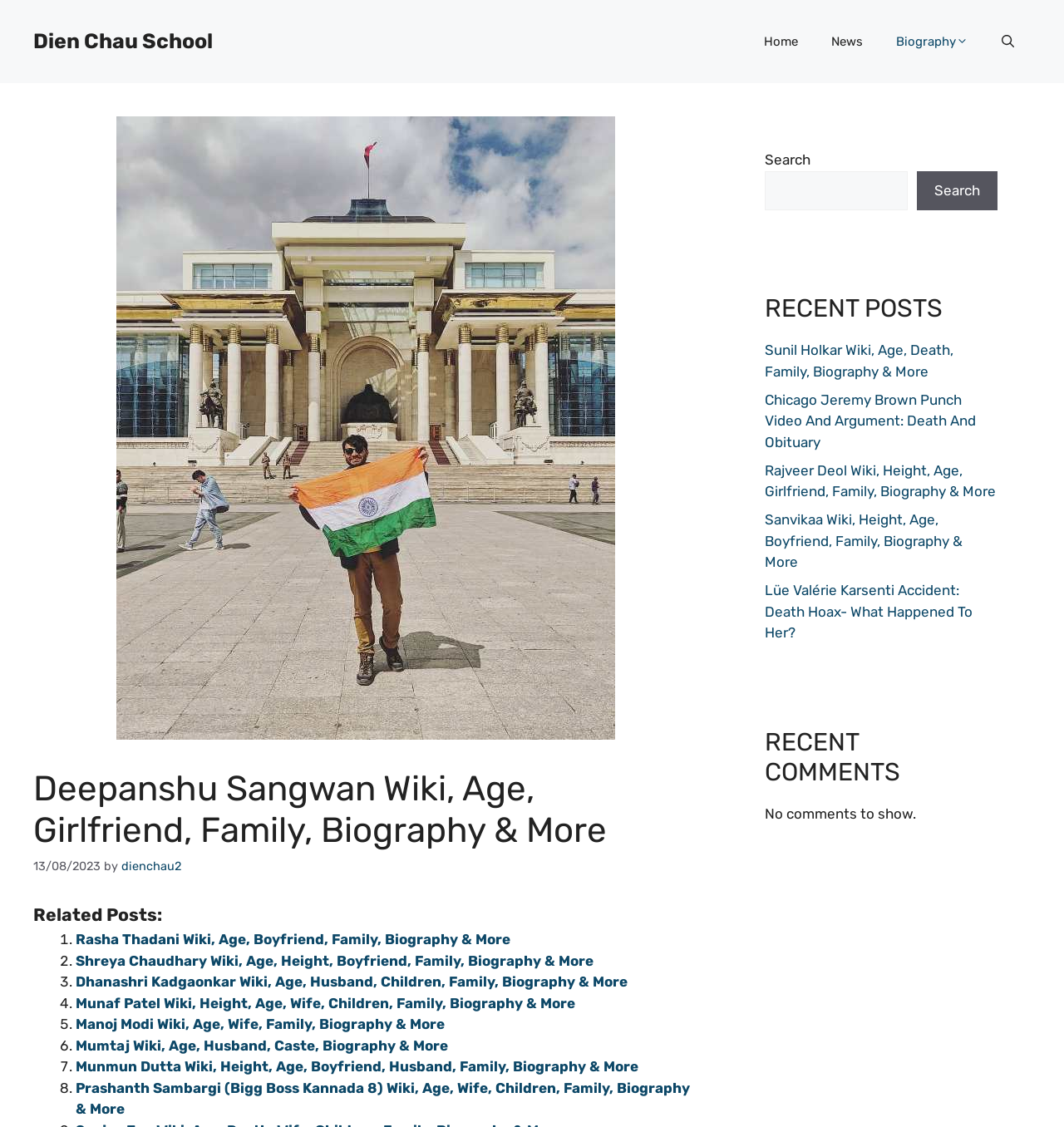Please find the bounding box coordinates of the element's region to be clicked to carry out this instruction: "Search for something".

[0.719, 0.152, 0.853, 0.187]